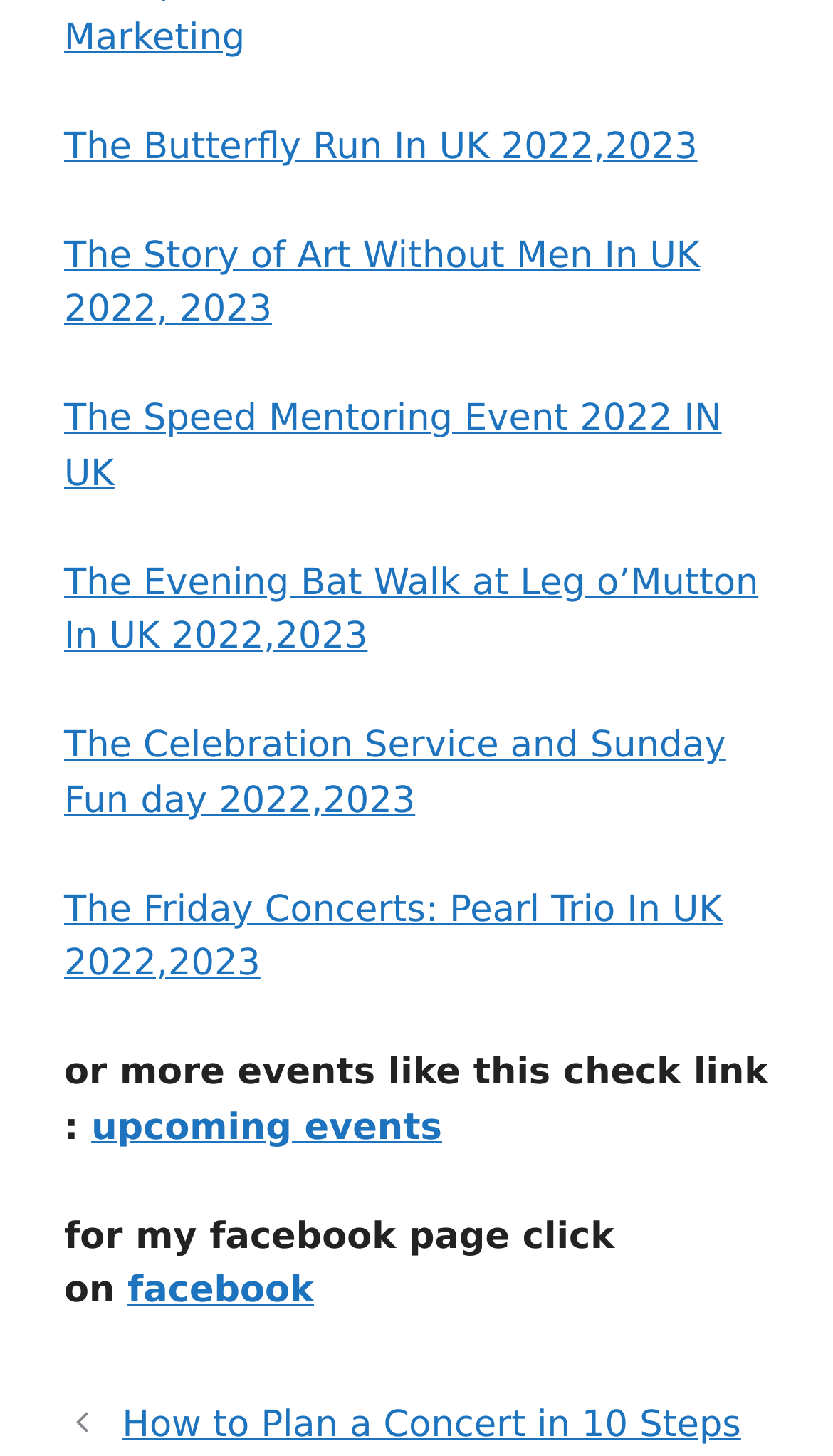Could you find the bounding box coordinates of the clickable area to complete this instruction: "check upcoming events"?

[0.11, 0.76, 0.531, 0.789]